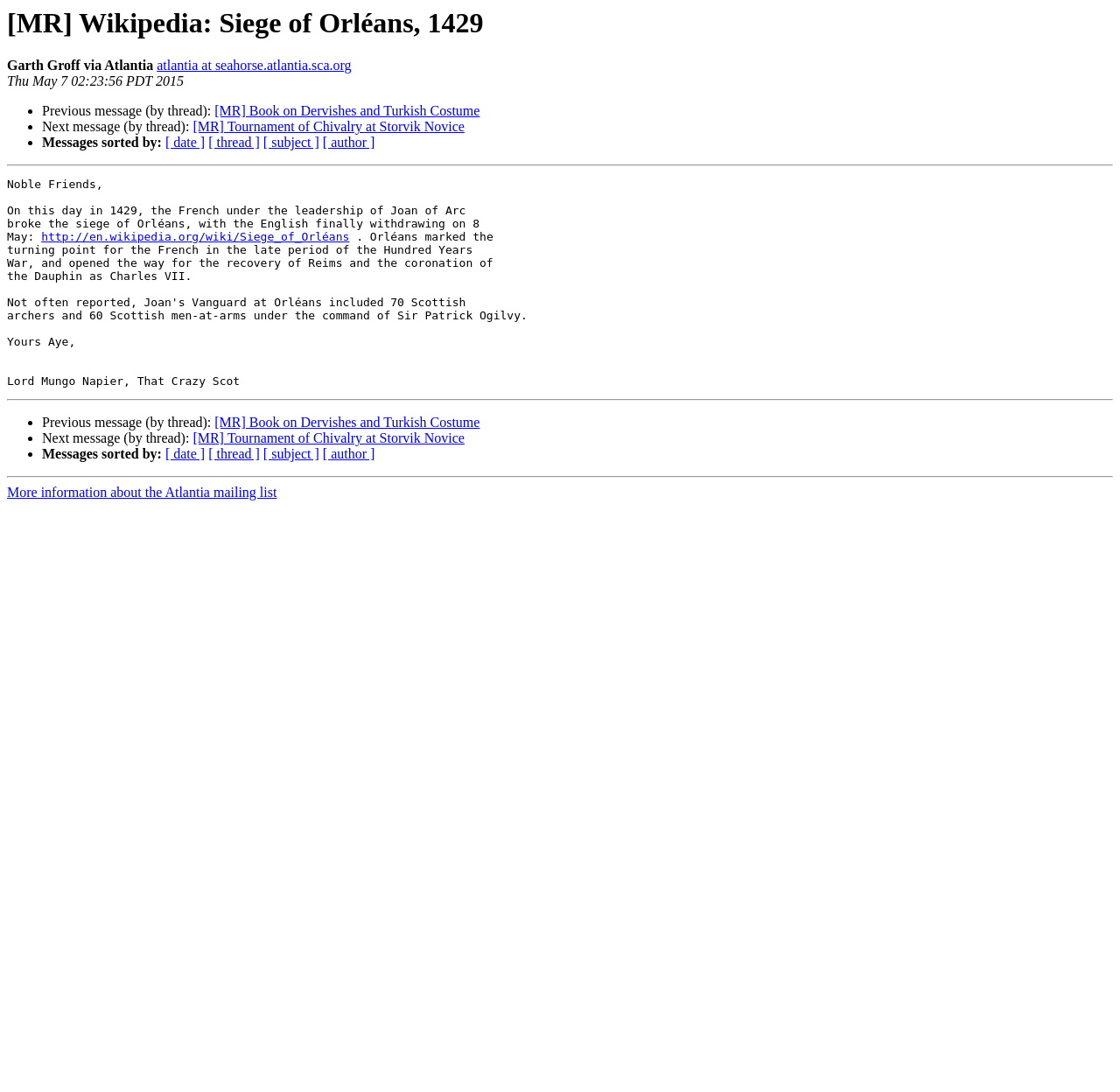Determine the main text heading of the webpage and provide its content.

[MR] Wikipedia: Siege of Orléans, 1429